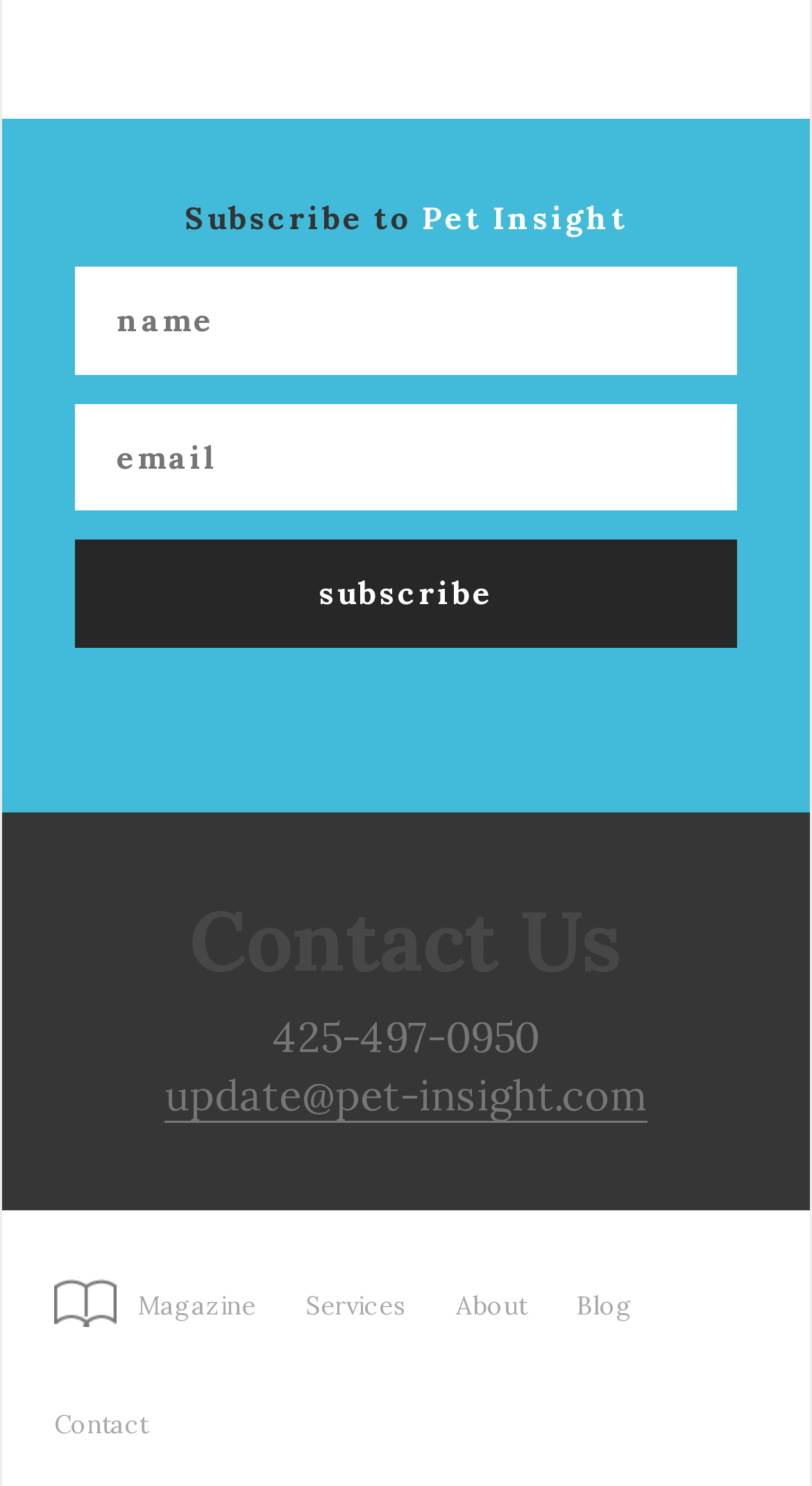Please provide a detailed answer to the question below by examining the image:
What is the button text in the top form?

The button element in the top form has a static text 'Subscribe', which suggests that clicking this button will subscribe the user to Pet Insight.